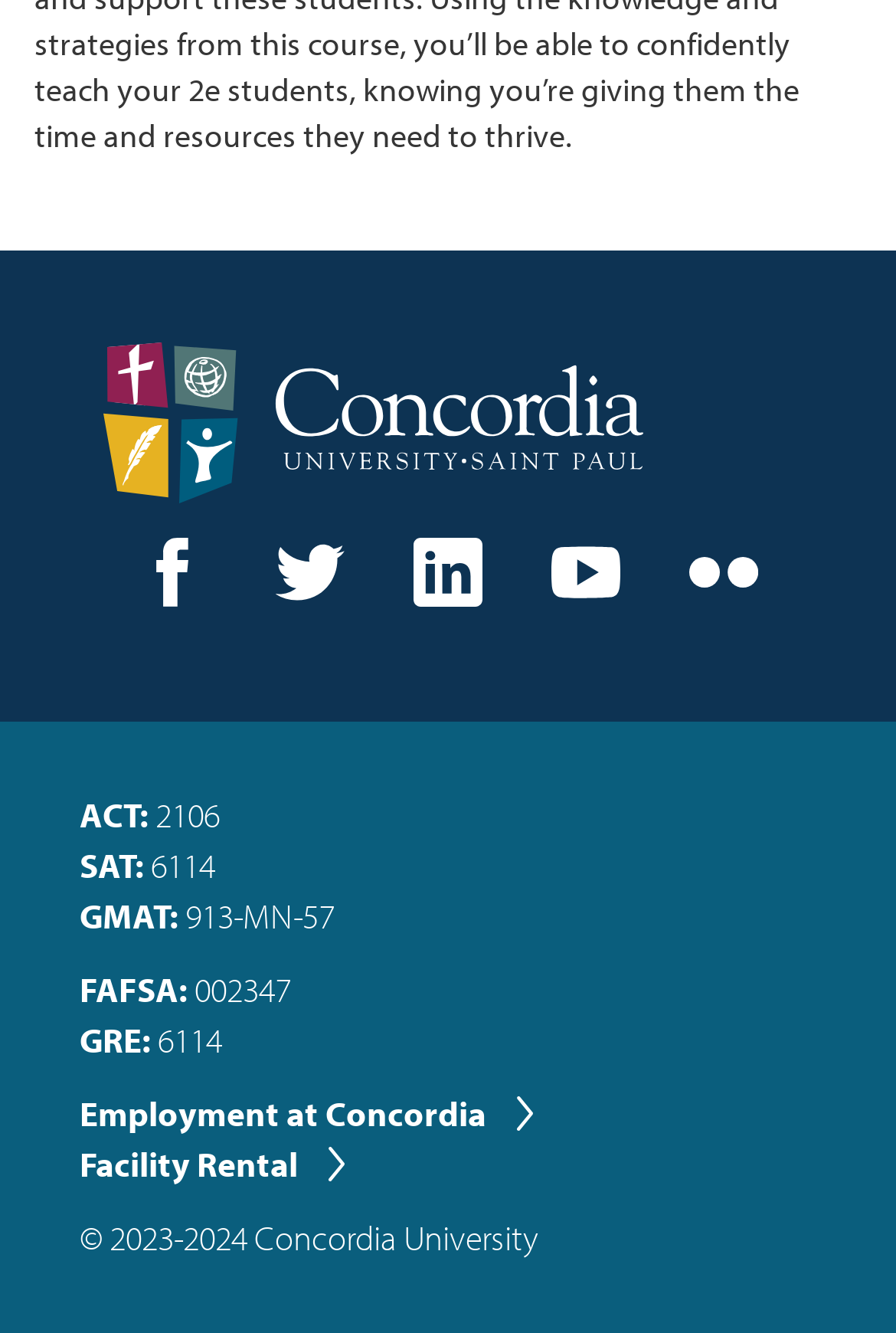How many social media links are there?
Please provide a detailed answer to the question.

The social media links can be found in the top-right corner of the webpage. There are five links in total, which are Facebook, Twitter, LinkedIn, YouTube, and Flickr. Each link has an image of the respective social media platform's logo next to it.